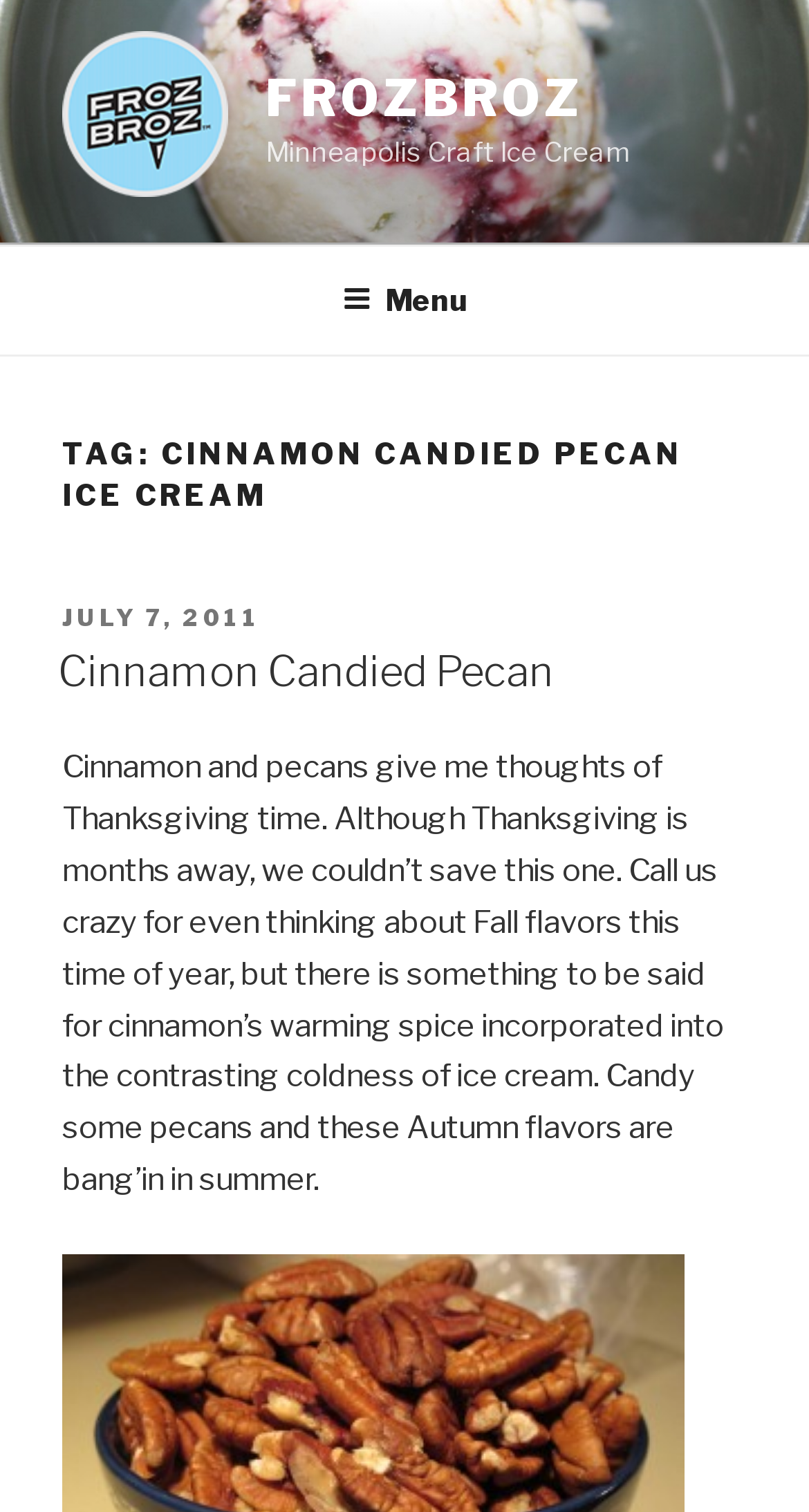Extract the main heading text from the webpage.

TAG: CINNAMON CANDIED PECAN ICE CREAM